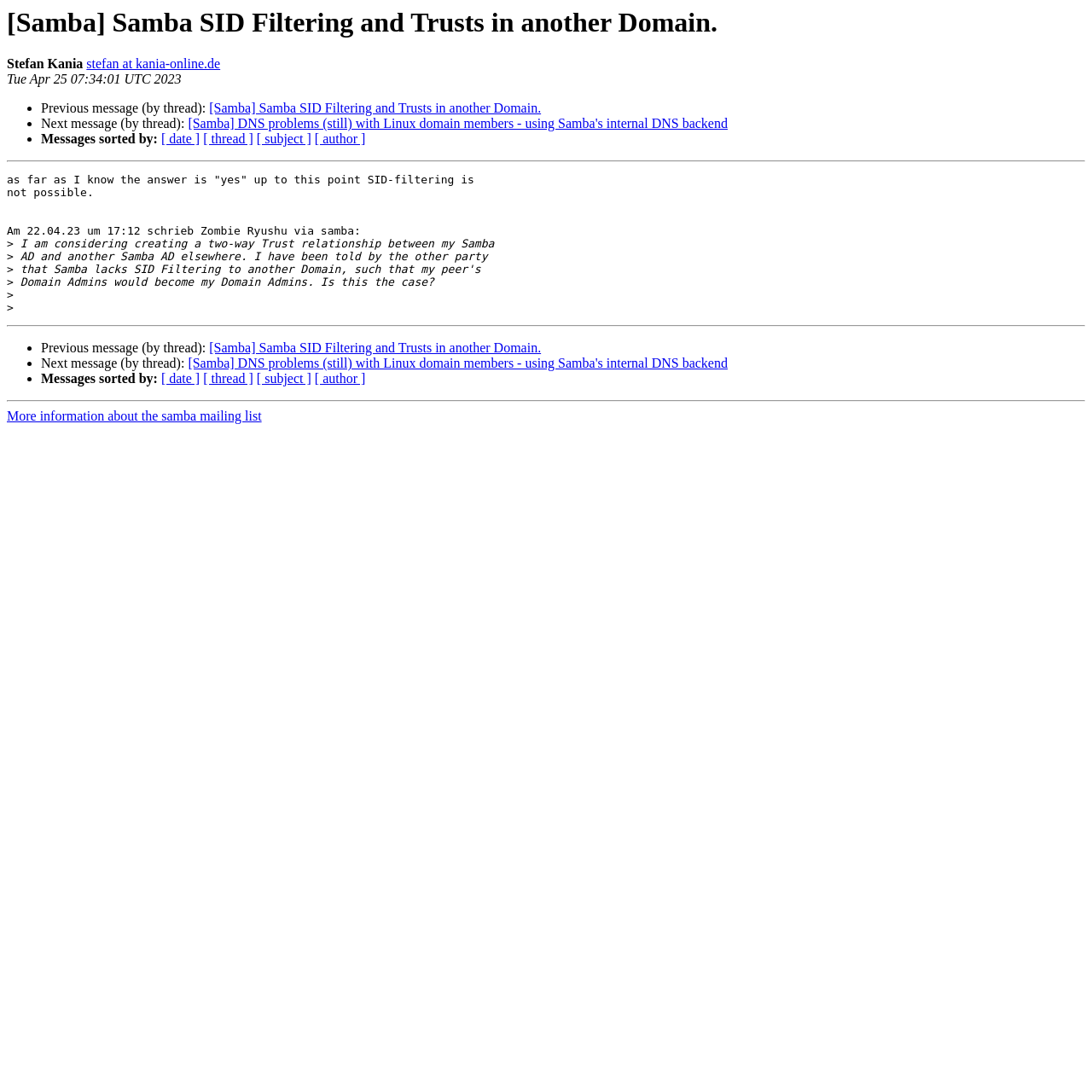Generate a comprehensive description of the webpage content.

This webpage appears to be a discussion thread or a mailing list archive, specifically related to Samba, a free software re-implementation of the SMB/CIFS networking protocol. 

At the top, there is a heading with the title '[Samba] Samba SID Filtering and Trusts in another Domain.' followed by the author's name 'Stefan Kania' and a link to the author's email address. The date 'Tue Apr 25 07:34:01 UTC 2023' is also displayed.

Below the heading, there are navigation links to previous and next messages in the thread, as well as links to sort messages by date, thread, subject, or author.

The main content of the page is a discussion thread, where the author asks about Samba SID filtering and trusts in another domain. The author mentions considering creating a two-way trust relationship between their Samba AD and another Samba AD elsewhere and asks if the other party's Domain Admins would become their Domain Admins.

The discussion thread is divided into sections by horizontal separators. At the bottom of the page, there are more navigation links to previous and next messages in the thread, as well as links to sort messages by date, thread, subject, or author. Additionally, there is a link to 'More information about the samba mailing list'.